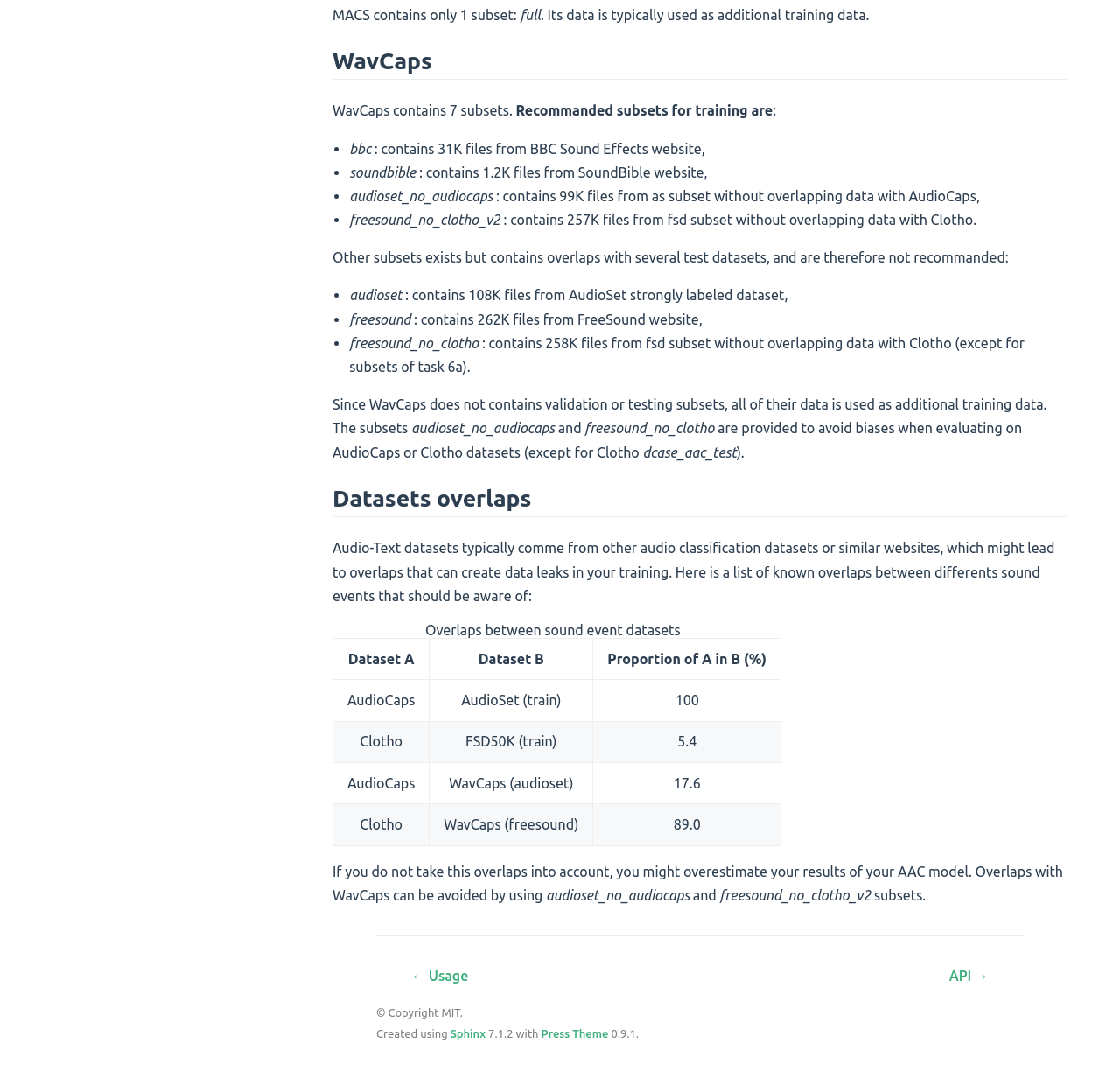What is the number of subsets in WavCaps?
Refer to the image and provide a thorough answer to the question.

According to the text 'WavCaps contains 7 subsets.' under the heading 'WavCaps', we can determine that WavCaps has 7 subsets.